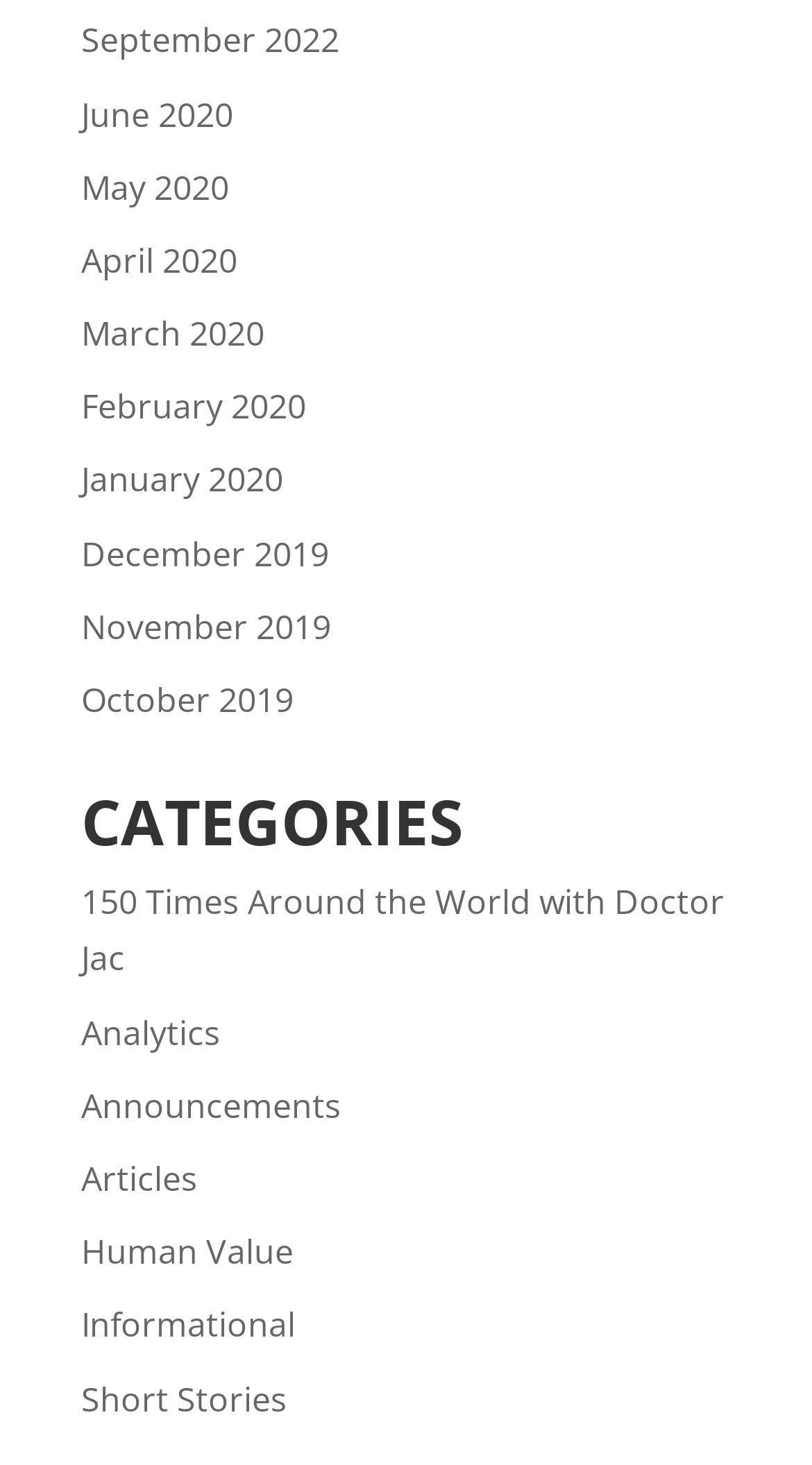Please indicate the bounding box coordinates of the element's region to be clicked to achieve the instruction: "Read about Human Value". Provide the coordinates as four float numbers between 0 and 1, i.e., [left, top, right, bottom].

[0.1, 0.839, 0.362, 0.87]